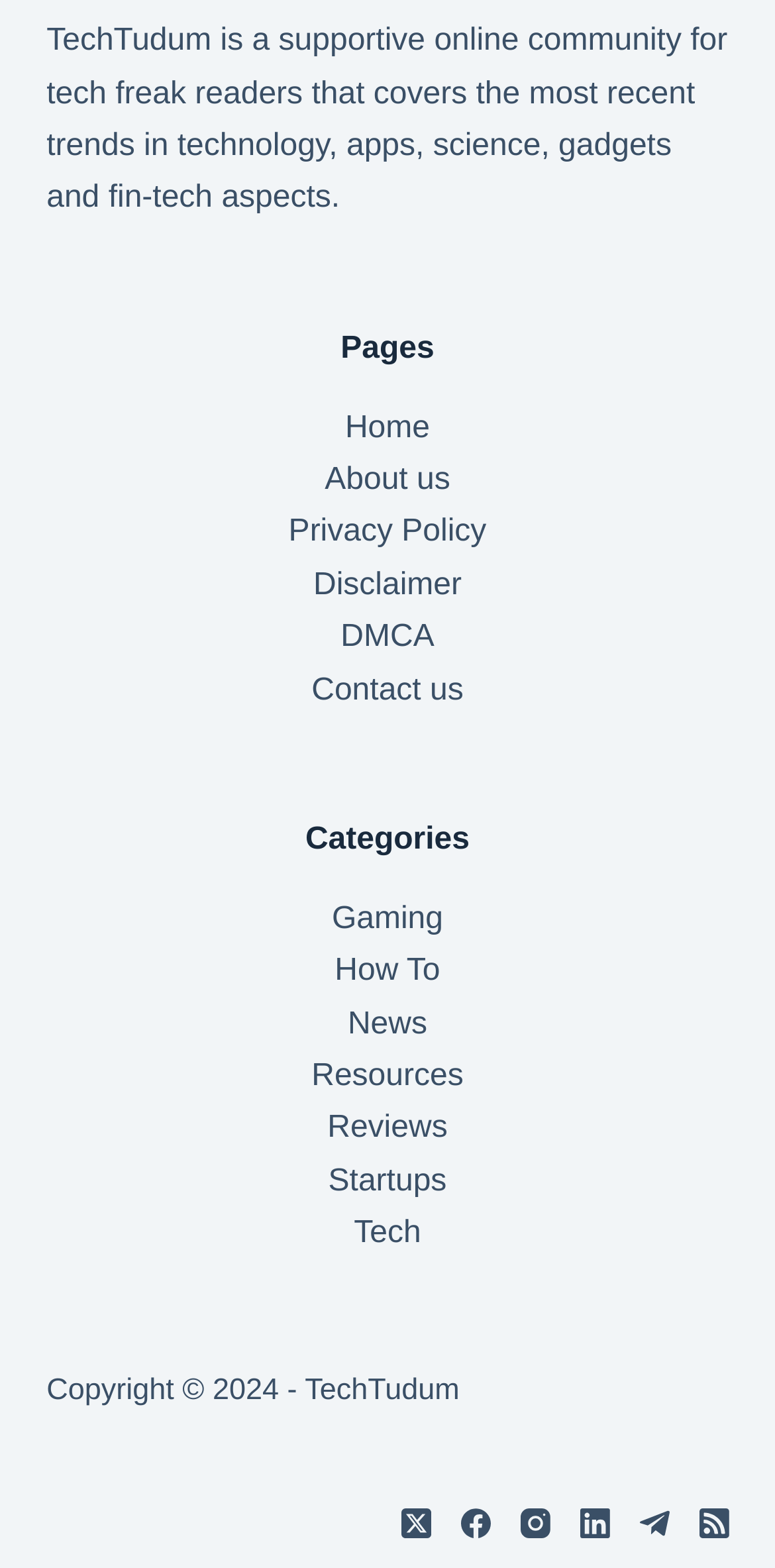From the screenshot, find the bounding box of the UI element matching this description: "Contact us". Supply the bounding box coordinates in the form [left, top, right, bottom], each a float between 0 and 1.

[0.402, 0.429, 0.598, 0.451]